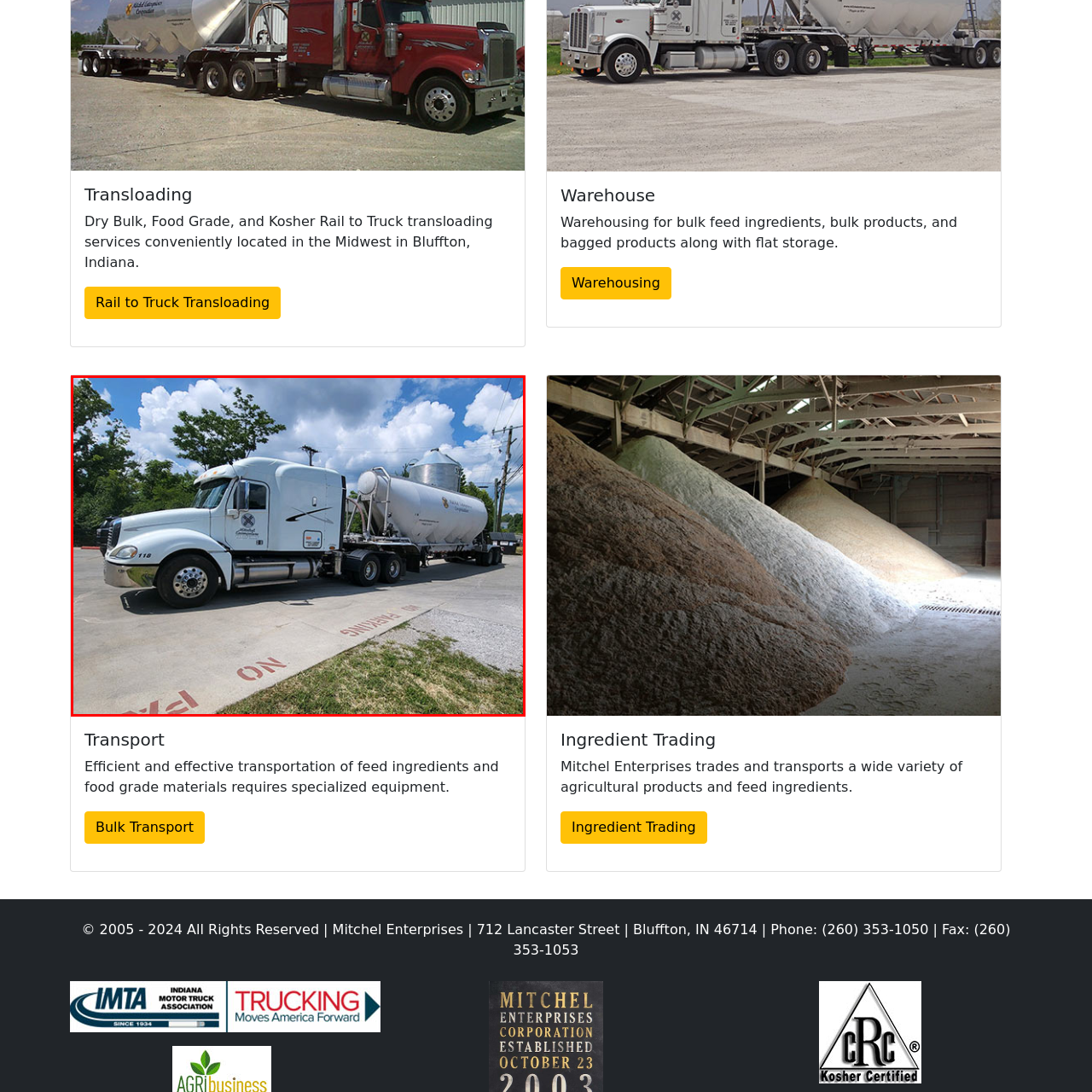What is written on the concrete surface?
Look at the area highlighted by the red bounding box and answer the question in detail, drawing from the specifics shown in the image.

The caption states that the truck is parked on a concrete surface marked with 'NO PARKING', suggesting that it is momentarily halted in a designated area.